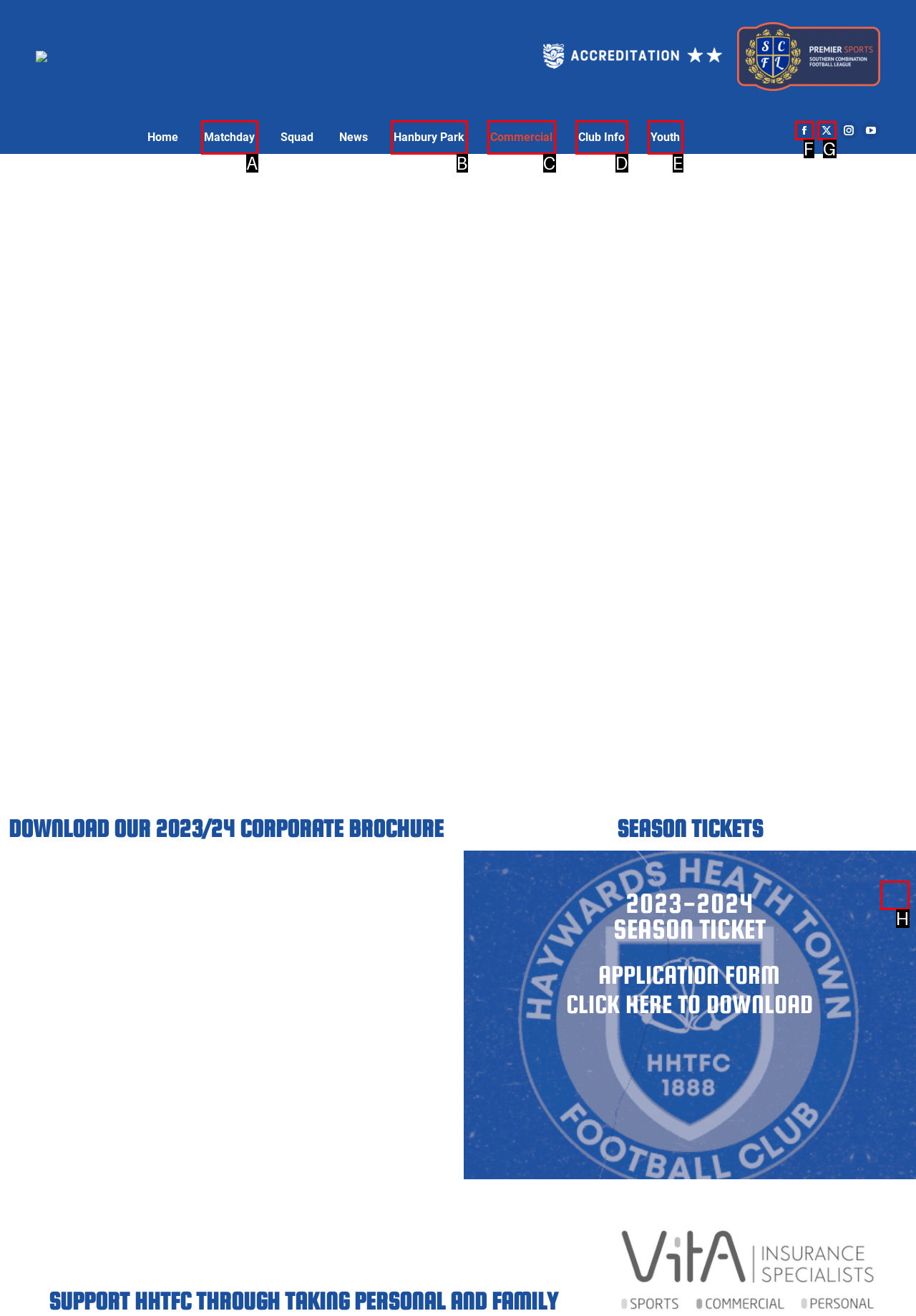Based on the description: Go to Top, find the HTML element that matches it. Provide your answer as the letter of the chosen option.

H